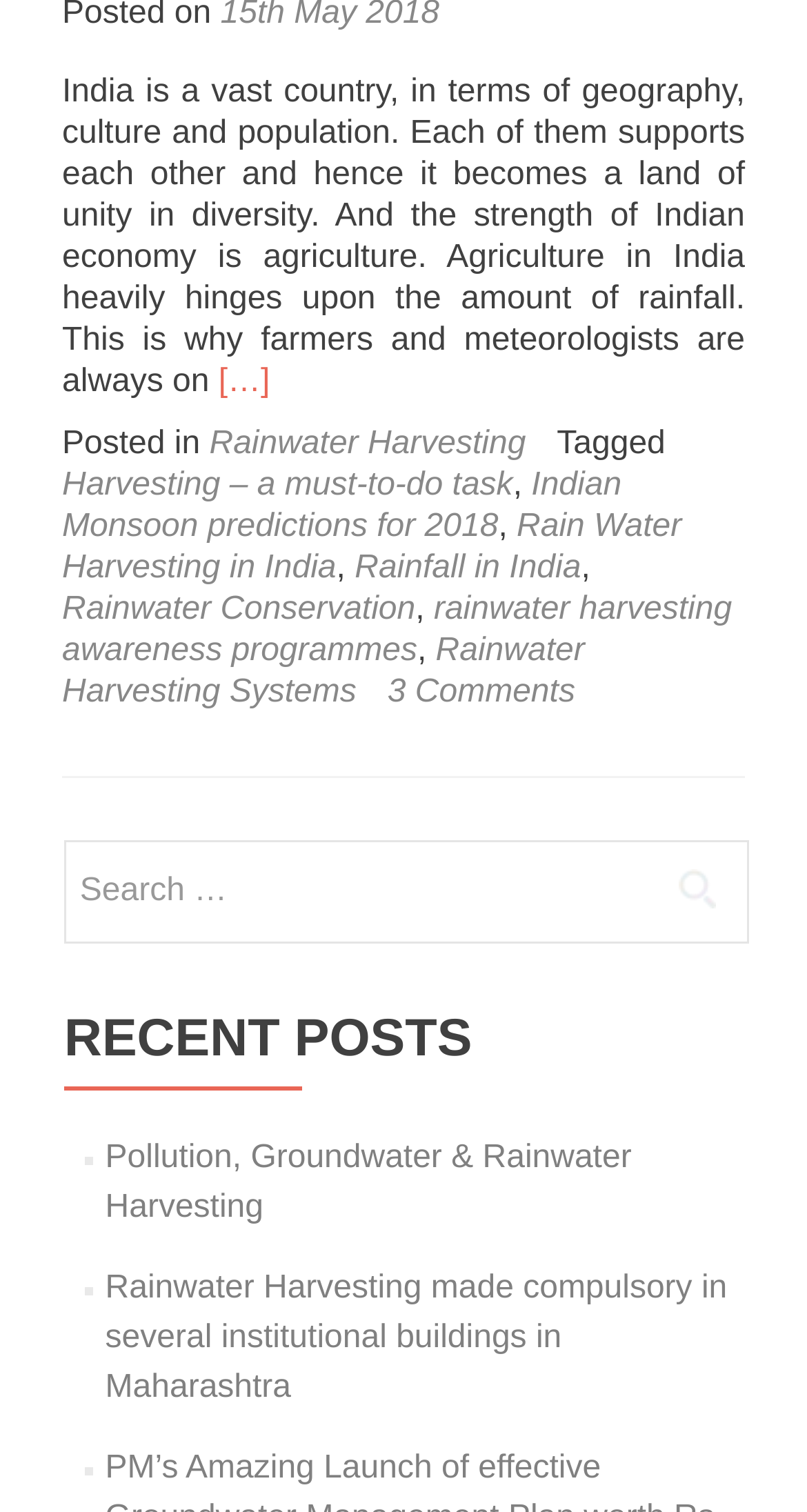What is the purpose of the search box?
Answer the question with as much detail as possible.

The search box is located at the top right corner of the webpage, and it has a label 'Search for:' next to it. This suggests that the search box is intended for users to search for specific topics or keywords within the website.